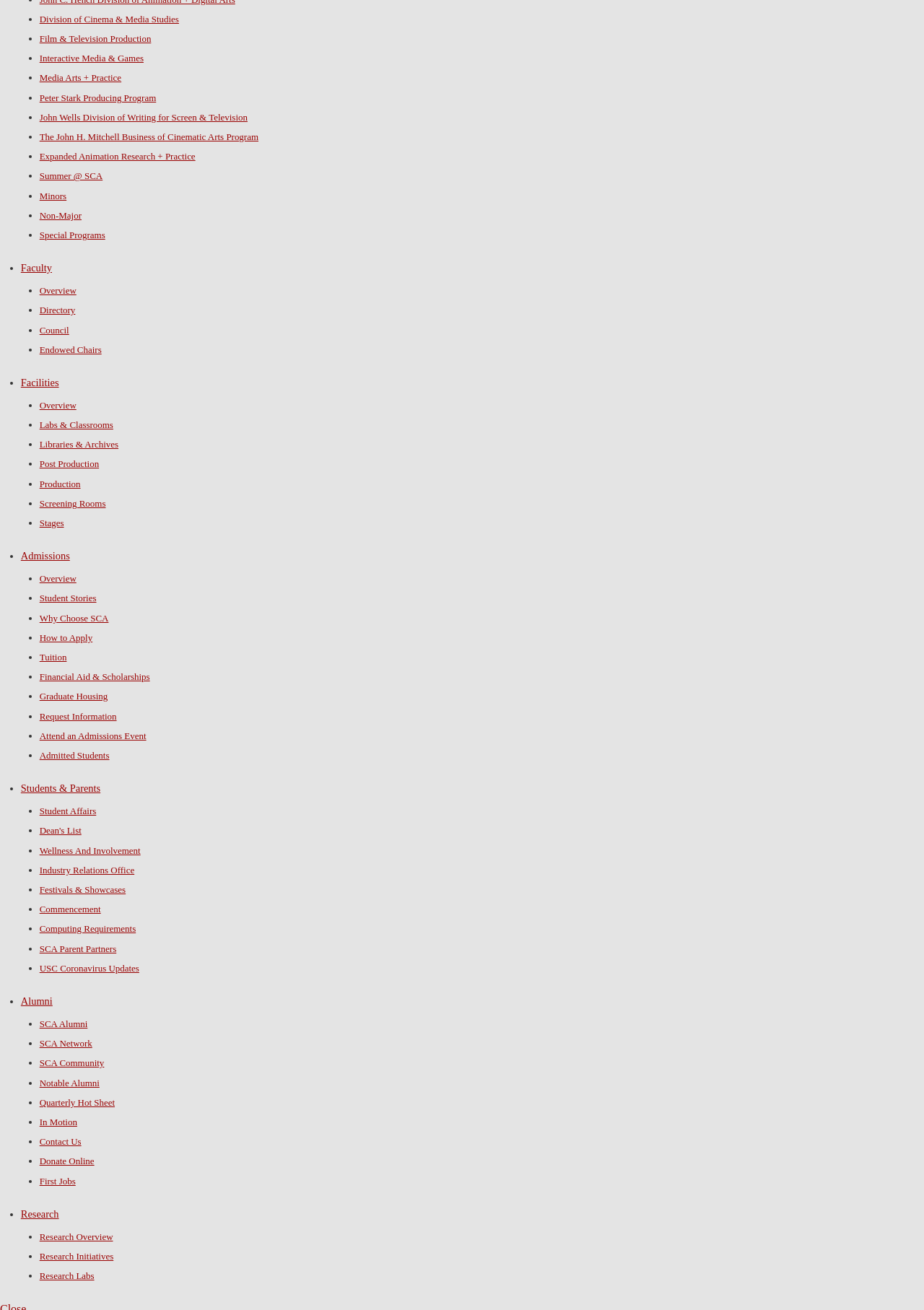Can you find the bounding box coordinates for the UI element given this description: "Labs & Classrooms"? Provide the coordinates as four float numbers between 0 and 1: [left, top, right, bottom].

[0.043, 0.32, 0.123, 0.328]